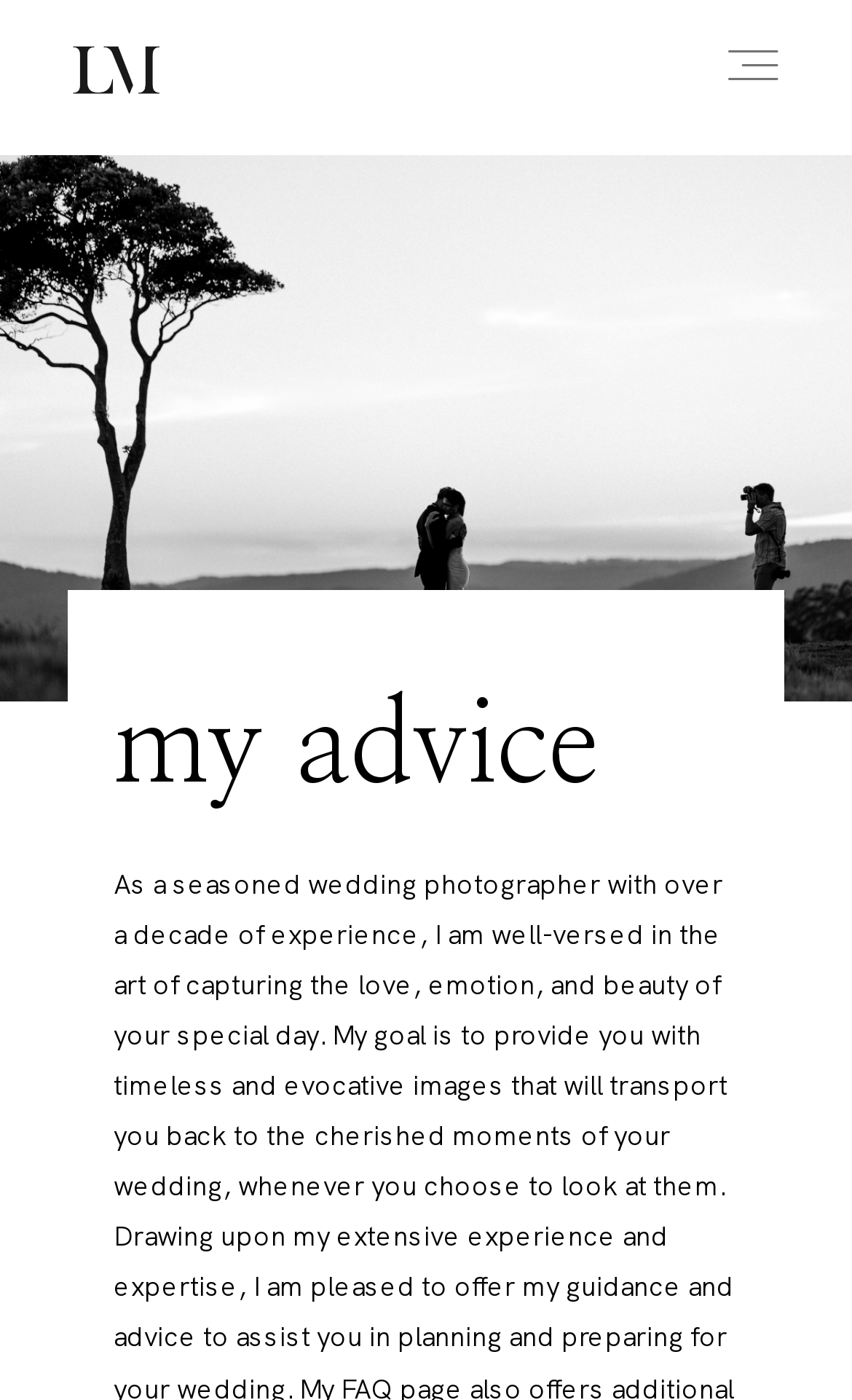Describe all visible elements and their arrangement on the webpage.

This webpage is a professional portfolio of Luke Middlemiss, a wedding photographer. At the top, there is a navigation menu with multiple links, including "HOME", "INFO", "PORTFOLIO", "GALLERIES", "ADVICE", "MENTOR SESSIONS", and others. These links are positioned horizontally, with "HOME" on the left and "MENTOR SESSIONS" on the right.

Below the navigation menu, there is a prominent section with a heading "my advice" in the center. This section appears to be a highlight or a featured area, as it takes up a significant portion of the screen.

On the left side of the page, there is a vertical list of links, including "ABOUT", "AWARDS", "KIND WORDS", "INVESTMENT", "FREQUENTLY ASKED QUESTIONS", "GET IN TOUCH", "COUPLES", "WEDDINGS", "FAMILY", and "MATERNITY". These links are stacked on top of each other, with "ABOUT" at the top and "MATERNITY" at the bottom.

The overall layout of the page suggests that it is a personal website or portfolio, with a focus on showcasing Luke's photography services and expertise. The use of a prominent "my advice" section and a navigation menu with various links suggests that the website is designed to provide information and resources to potential clients.